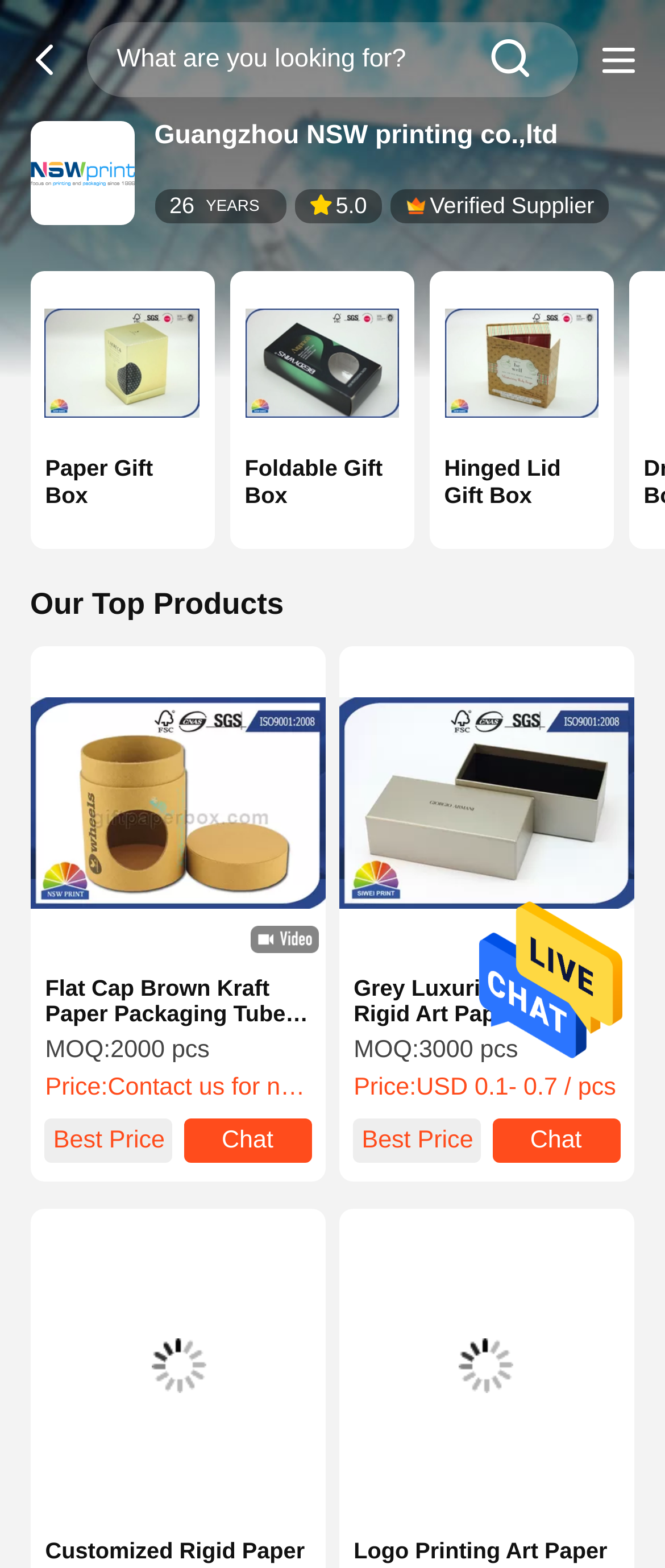What is the company name displayed on the webpage?
With the help of the image, please provide a detailed response to the question.

I found the company name by looking at the image and link elements with the text 'Guangzhou NSW printing co.,ltd' which is displayed prominently on the webpage.